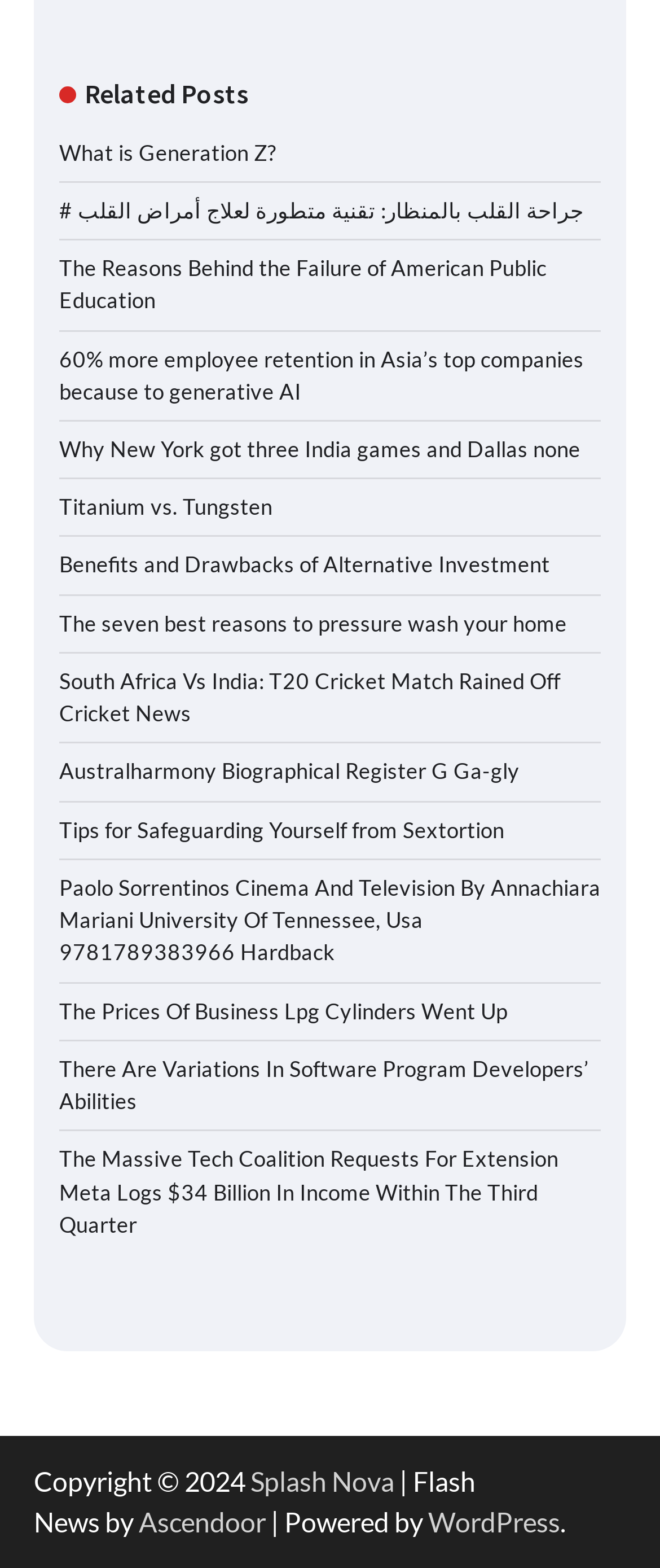Please specify the bounding box coordinates of the clickable section necessary to execute the following command: "Check 'WordPress'".

[0.649, 0.96, 0.849, 0.981]